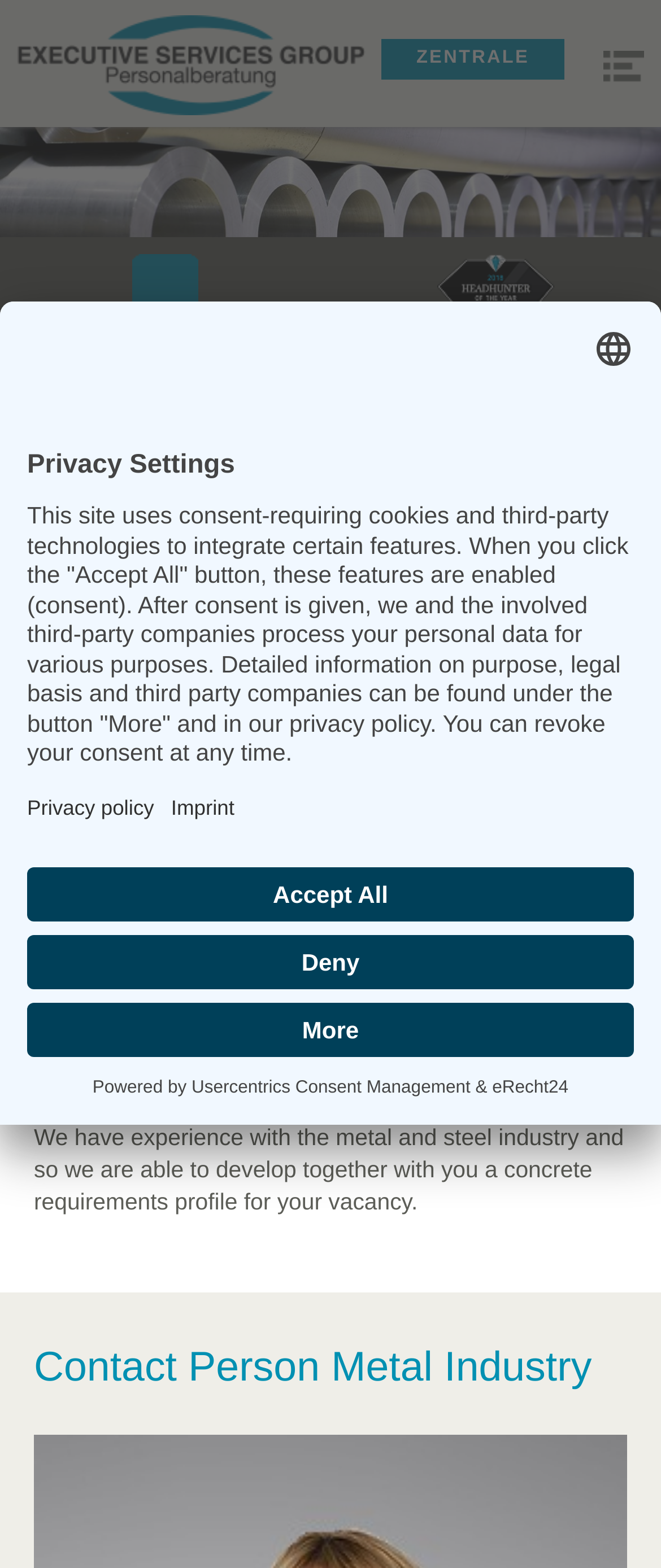Illustrate the webpage's structure and main components comprehensively.

This webpage is about personnel recruiting in the metal industry. At the top, there is a link to "EXECUTIVE SERVICES GROUP" and a static text "ZENTRALE". Below them, there is an article section that takes up most of the page. 

In the article section, there is a figure with an image at the top, followed by a contact logo and a link to "Making contact". On the right side of the contact logo, there is a link to "Headhunter of the year 2018 - Gewinner in der Kategorie Candidate Experience" with an accompanying image. 

Below these elements, there are three headings. The first heading is "Metal Industry", and the second heading provides a description of the metal production and processing industry in Germany. The third heading is not explicitly stated but seems to be a continuation of the description. 

Following the headings, there are three blocks of static text that discuss the importance of experts and executives in the metal industry, the challenges of finding skilled professionals, and the consulting services offered by the company. 

At the bottom of the article section, there is a heading "Contact Person Metal Industry". On the right side of the page, there is a link and a button to "Open Privacy Settings". 

When the "Open Privacy Settings" button is clicked, a dialog box appears with a logo, a heading "Privacy Settings", and a description of the site's use of consent-requiring cookies and third-party technologies. The dialog box also contains buttons to select a language, open the privacy policy, and open the imprint. Additionally, there are buttons to accept or deny the use of cookies and a link to "More Information". 

At the very bottom of the page, there are static texts and links to "Usercentrics Consent Management" and "eRecht24".